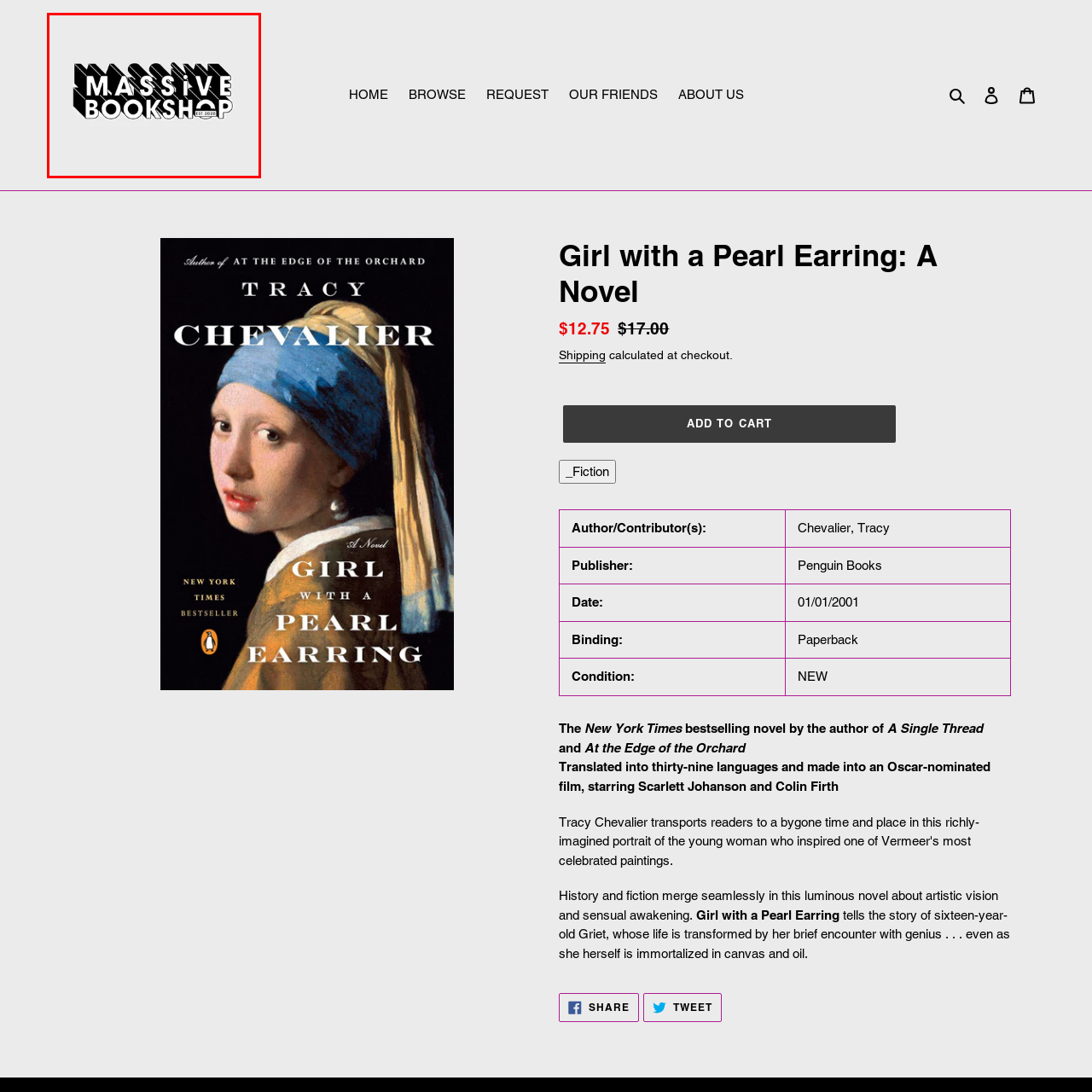Observe the content inside the red rectangle, What is the effect of the dynamic shadow in the logo? 
Give your answer in just one word or phrase.

Adds depth